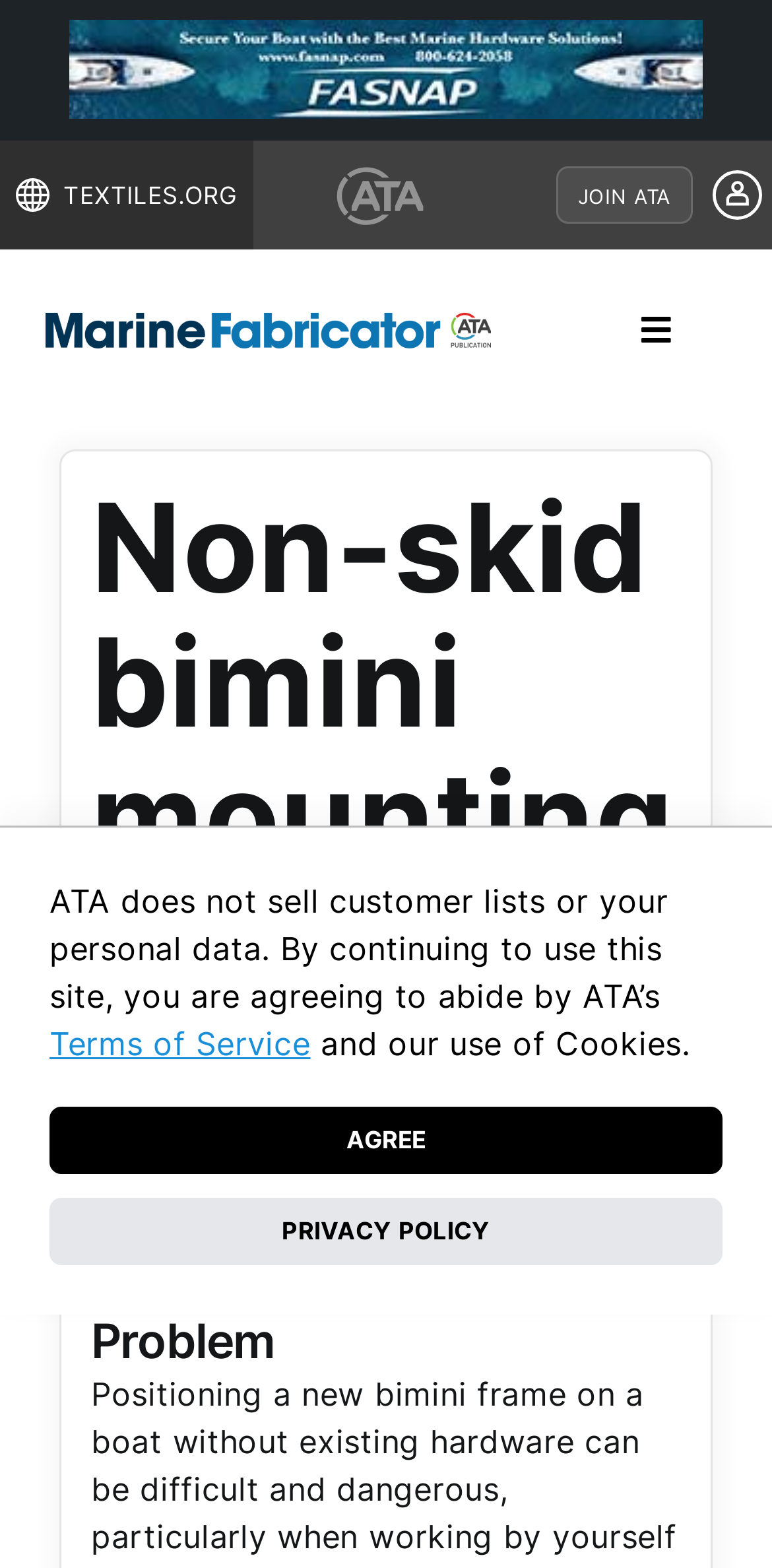Answer the question in one word or a short phrase:
How many navigation links are there in the menu?

7